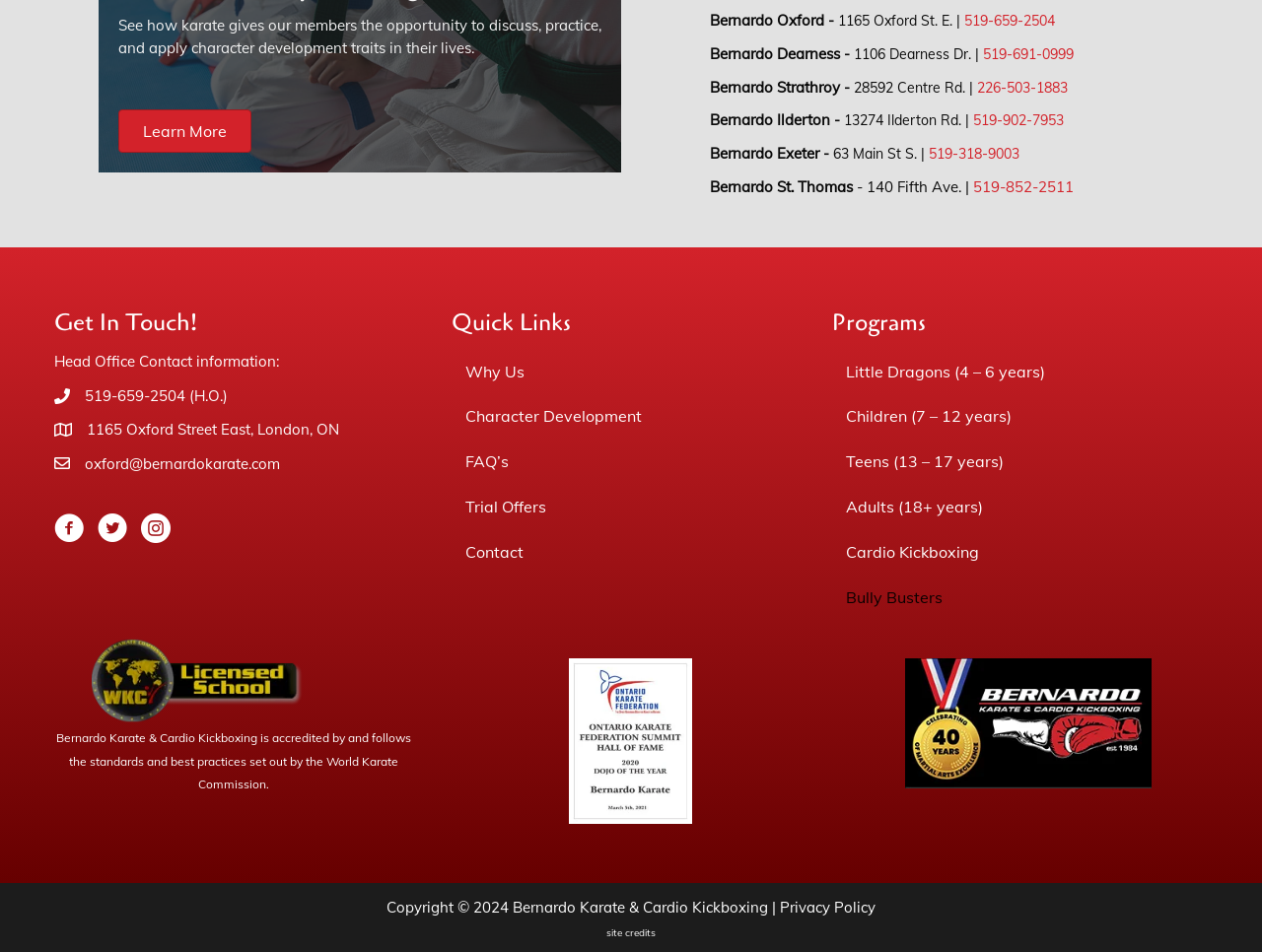Show the bounding box coordinates for the HTML element as described: "519-318-9003".

[0.736, 0.152, 0.808, 0.171]